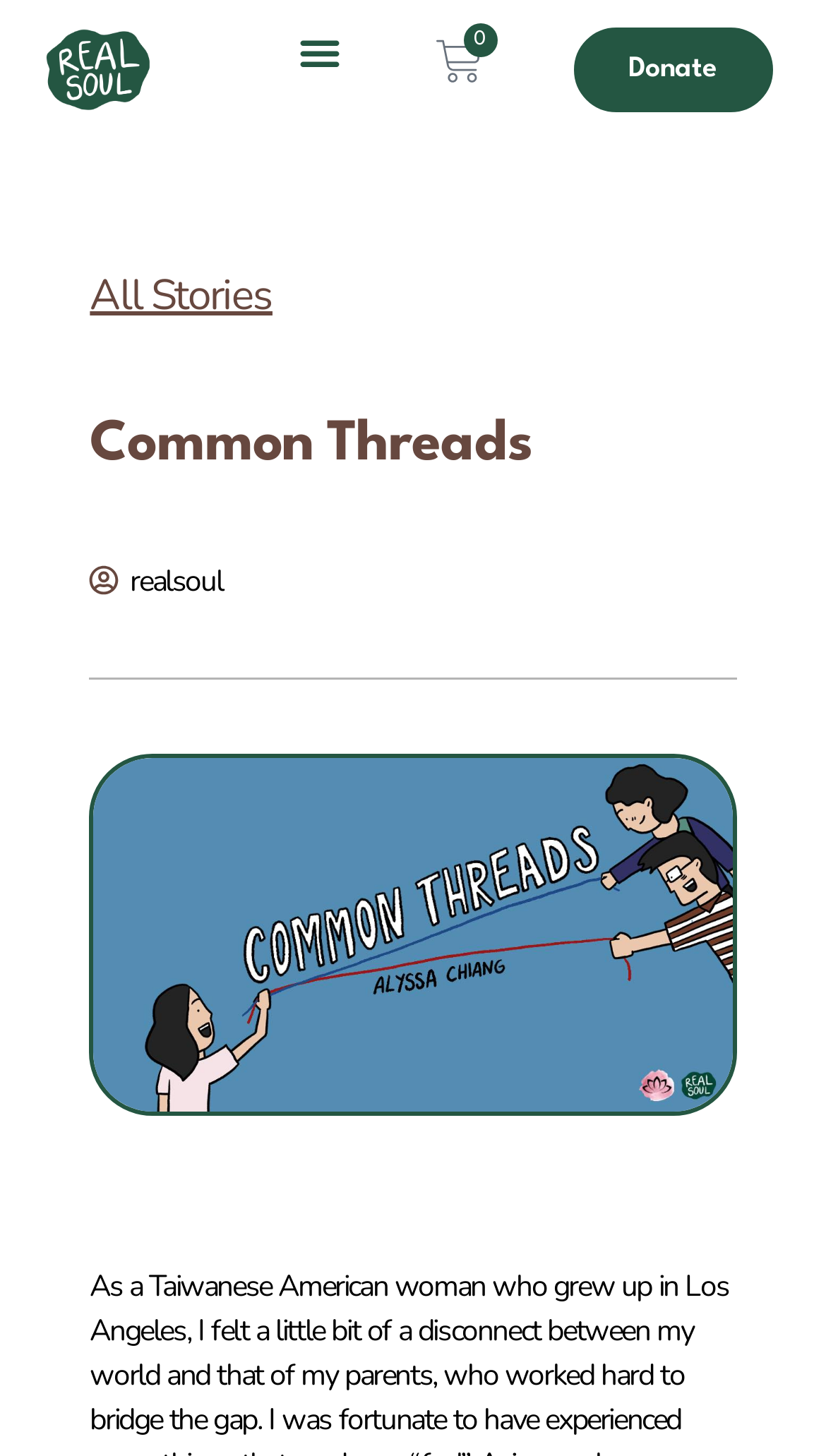Is there a heading element on the webpage?
Refer to the image and respond with a one-word or short-phrase answer.

Yes